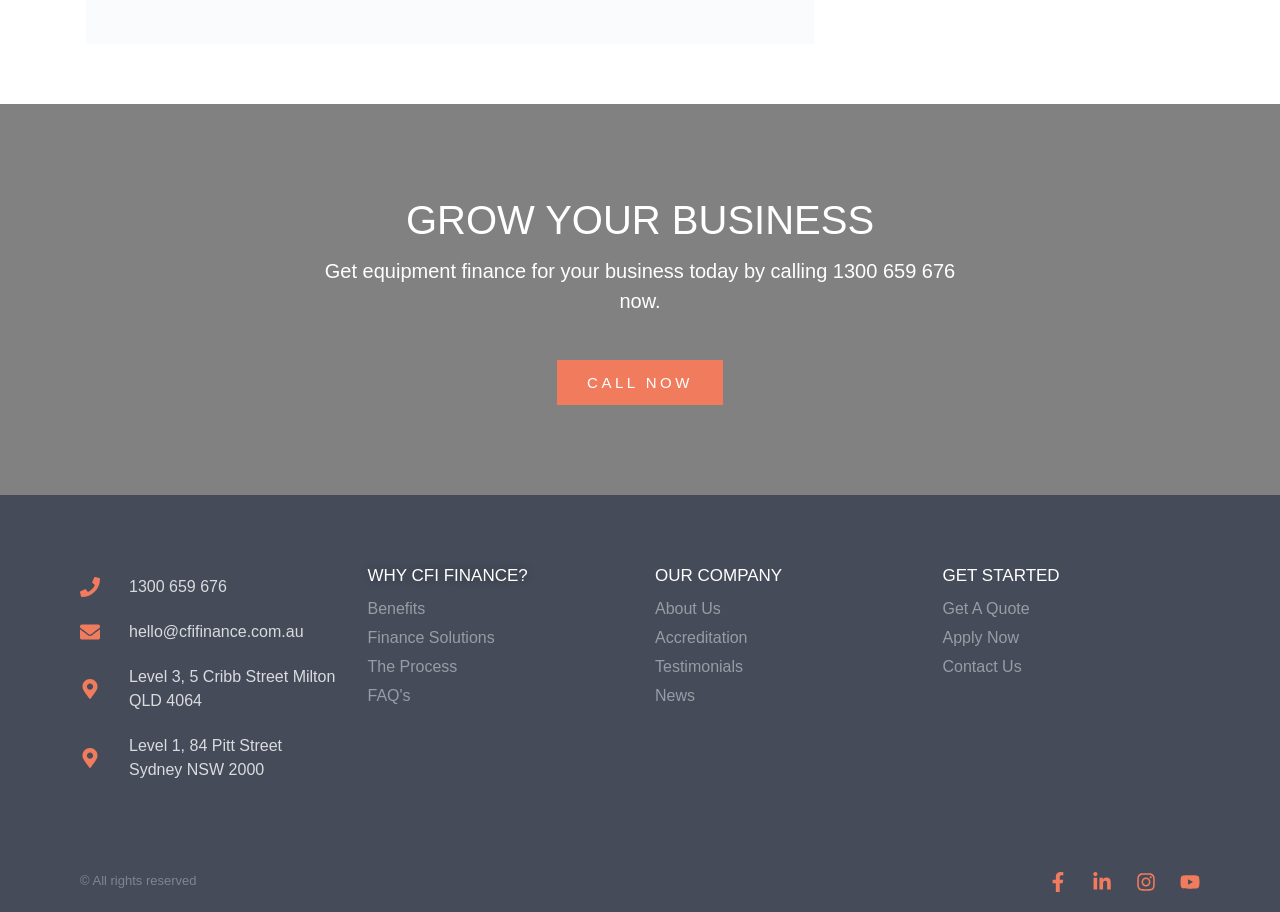Bounding box coordinates are to be given in the format (top-left x, top-left y, bottom-right x, bottom-right y). All values must be floating point numbers between 0 and 1. Provide the bounding box coordinate for the UI element described as: Accreditation

[0.512, 0.686, 0.713, 0.712]